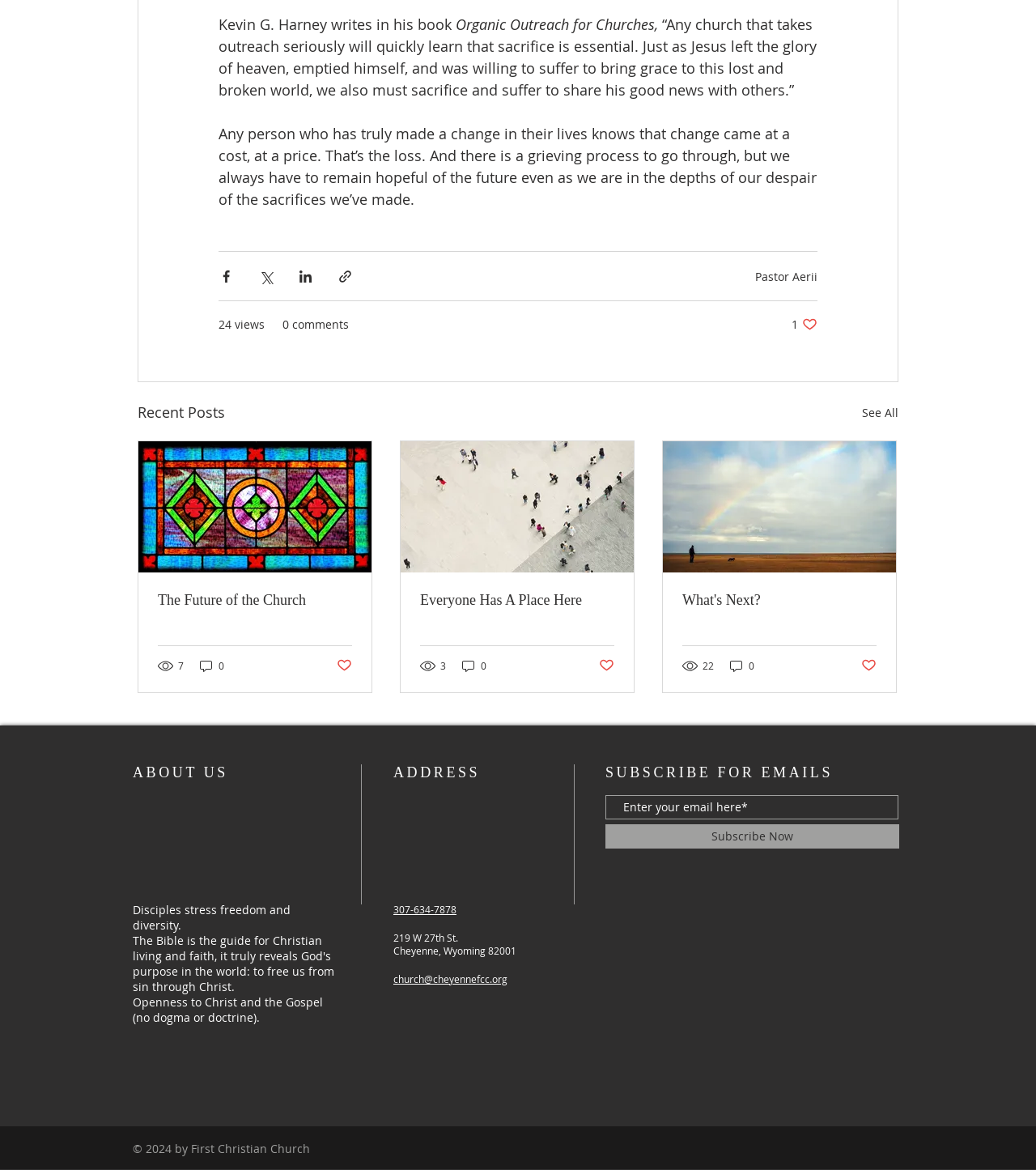What is the purpose of the button 'Subscribe Now'? Please answer the question using a single word or phrase based on the image.

To subscribe for emails